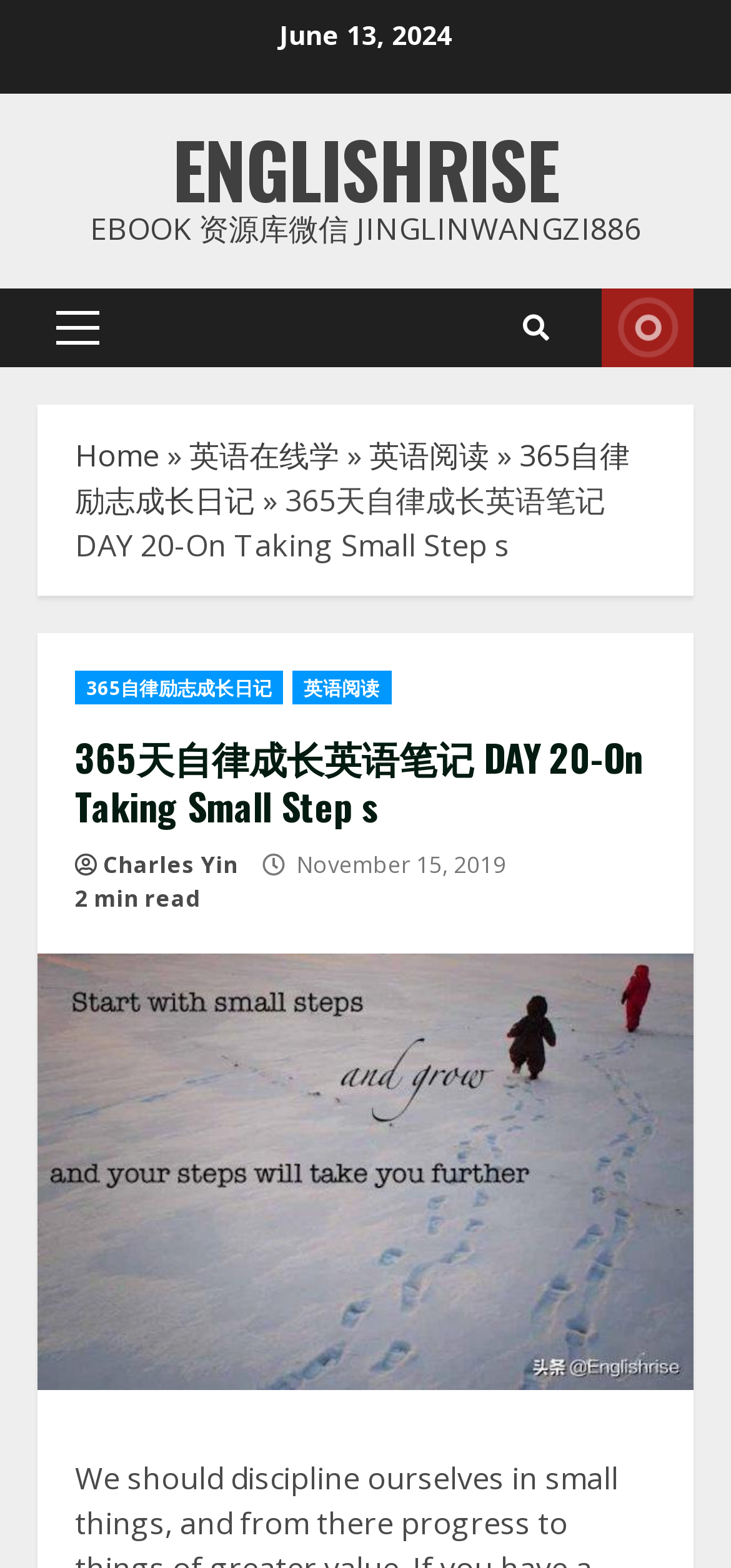Determine the bounding box coordinates of the clickable area required to perform the following instruction: "View the profile of Charles Yin". The coordinates should be represented as four float numbers between 0 and 1: [left, top, right, bottom].

[0.141, 0.541, 0.326, 0.563]